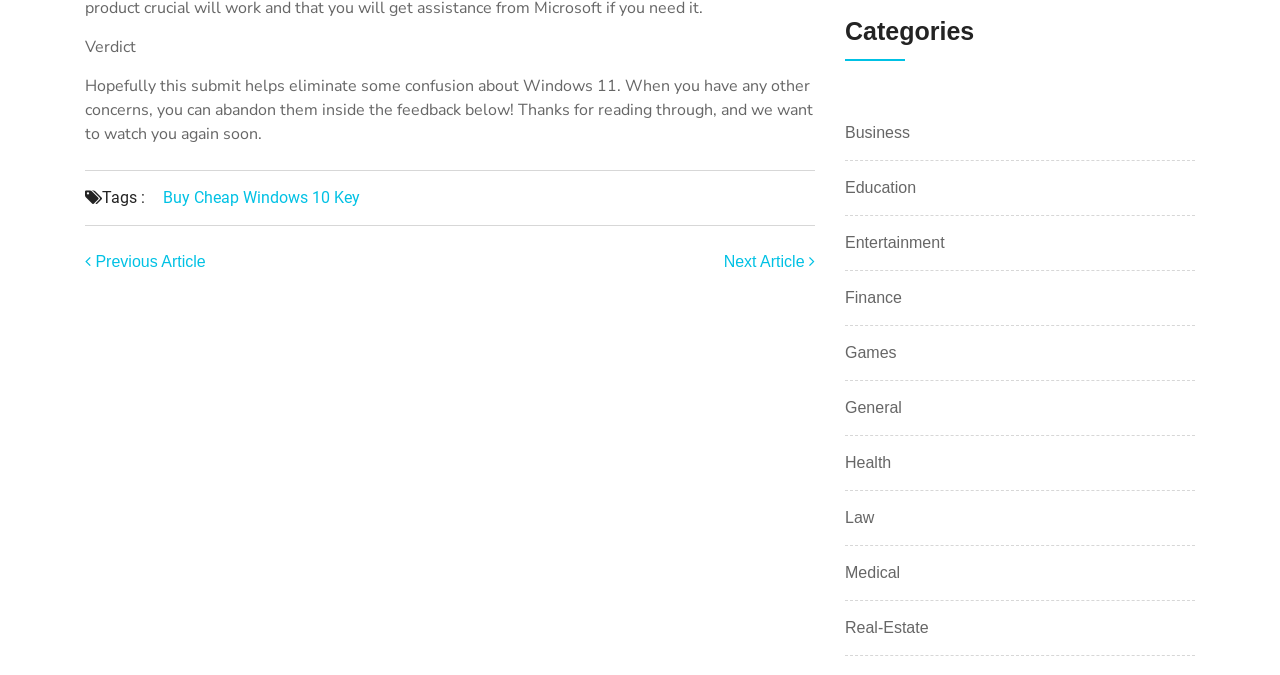Determine the bounding box for the UI element described here: "buy cheap windows 10 key".

[0.127, 0.279, 0.281, 0.307]